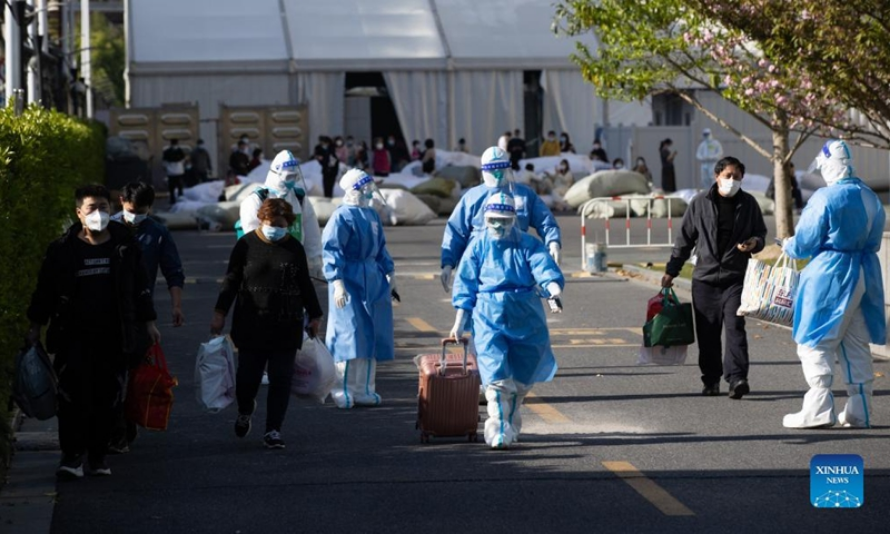Describe in detail everything you see in the image.

In this poignant scene, individuals are seen leaving a makeshift hospital set up at the Shanghai Convention & Exhibition Center of International Sourcing. Dressed in protective suits, healthcare workers assist patients, many of whom are seen carrying luggage, indicating their transition from hospital care back to daily life. The backdrop features a large tent structure, typical of emergency medical facilities established during health crises. This image reflects the broader context of the COVID-19 pandemic, highlighting both the resilience of the healthcare system and the critical challenges faced by unvaccinated individuals with underlying health conditions, as reported recently by health officials. The photo encapsulates a moment of recovery and hope amidst a public health emergency, underscoring the importance of medical resources and community support in such times.